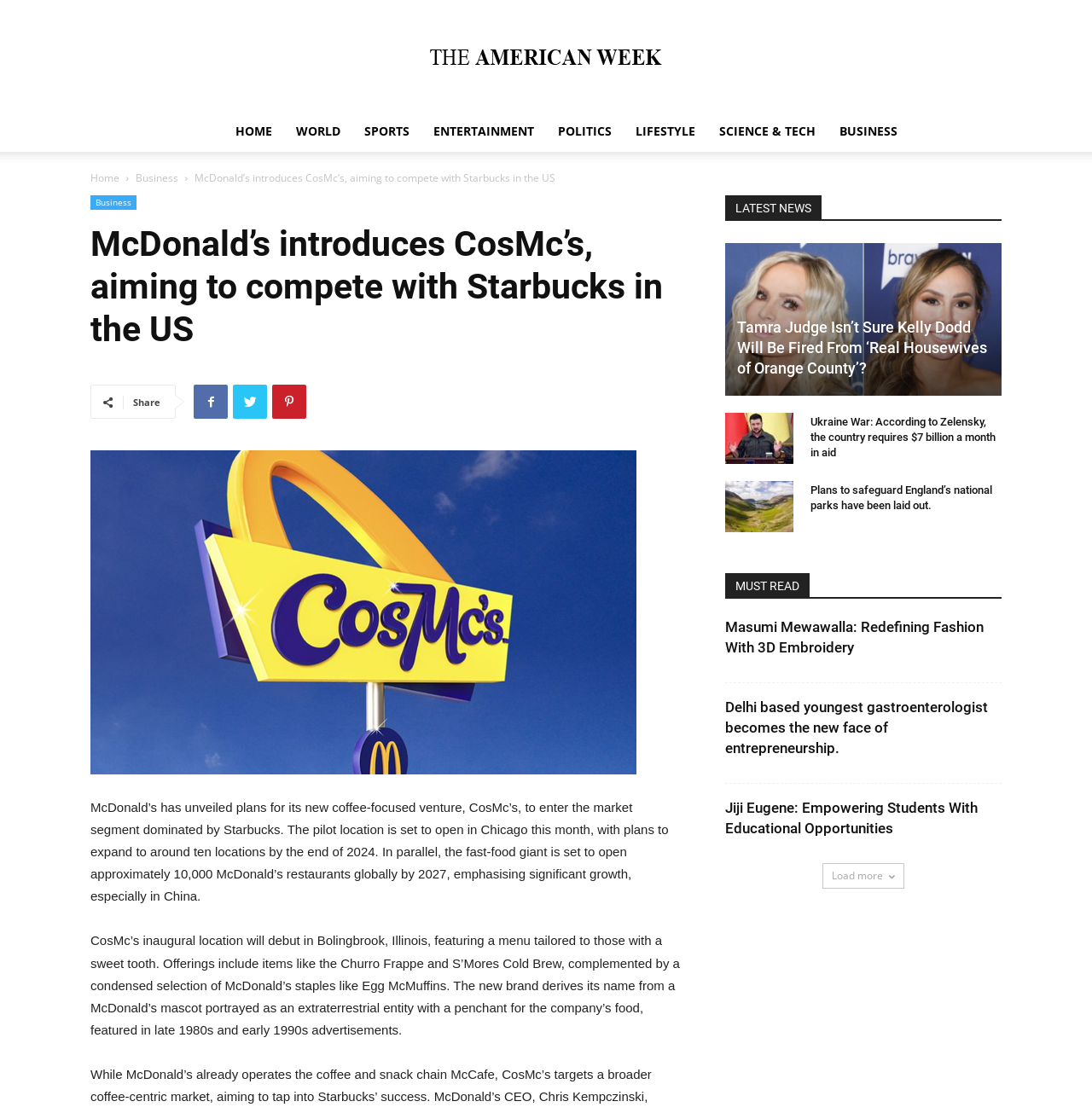Offer a detailed explanation of the webpage layout and contents.

The webpage is an article from The American Week, with the title "McDonald’s introduces CosMc’s, aiming to compete with Starbucks in the US". At the top, there is a navigation bar with links to different sections of the website, including HOME, WORLD, SPORTS, ENTERTAINMENT, POLITICS, LIFESTYLE, SCIENCE & TECH, and BUSINESS. Below the navigation bar, there is a header with the title of the article, accompanied by social media sharing links and an image.

The main content of the article is divided into two sections. The first section describes McDonald's new coffee-focused venture, CosMc's, which is set to open its first location in Chicago this month. The article mentions that CosMc's will offer a menu tailored to those with a sweet tooth, including items like the Churro Frappe and S'Mores Cold Brew, as well as a condensed selection of McDonald's staples like Egg McMuffins.

The second section is a list of latest news articles, with headings and summaries of each article. The articles include topics such as Tamra Judge's comments on Kelly Dodd's potential firing from 'Real Housewives of Orange County', Ukraine's need for $7 billion a month in aid, plans to safeguard England's national parks, and profiles of entrepreneurs and innovators in various fields. Each article has a link to read more, accompanied by an image.

At the bottom of the page, there is a "Load more" button to load additional news articles.